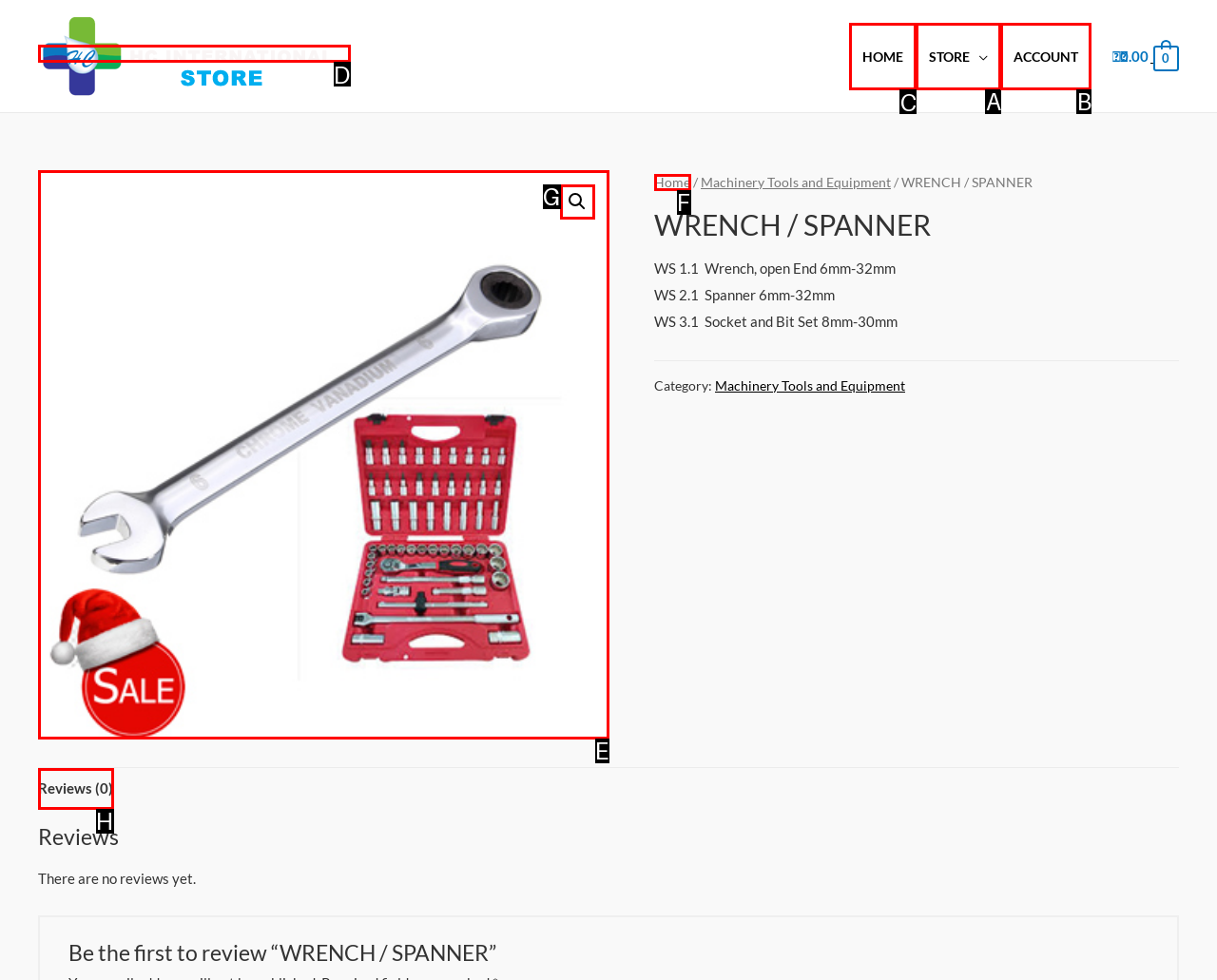Choose the letter of the UI element necessary for this task: Click on the HOME link
Answer with the correct letter.

C